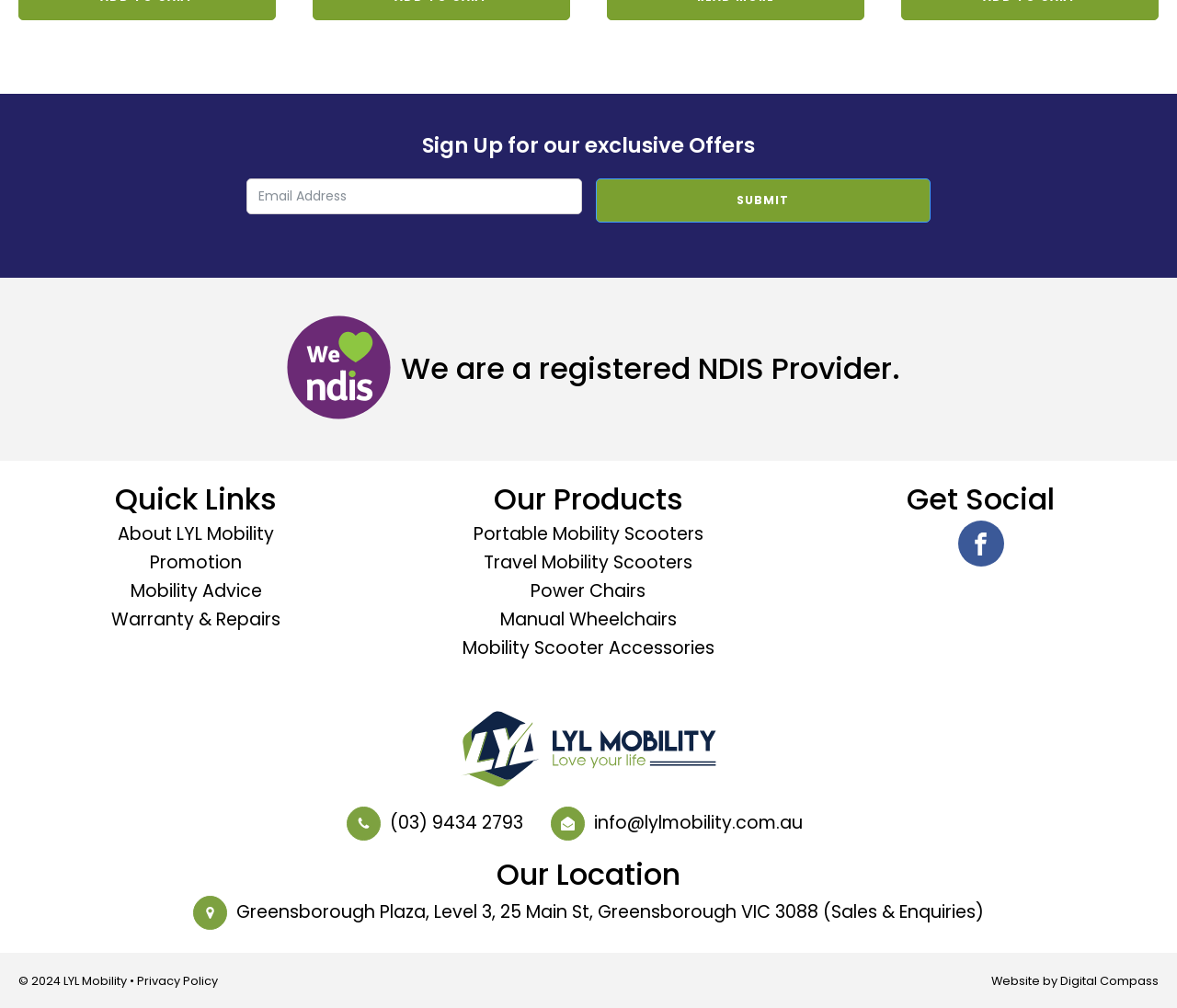Locate the bounding box coordinates of the clickable area to execute the instruction: "Get in touch with LYL Mobility". Provide the coordinates as four float numbers between 0 and 1, represented as [left, top, right, bottom].

[0.505, 0.805, 0.682, 0.829]